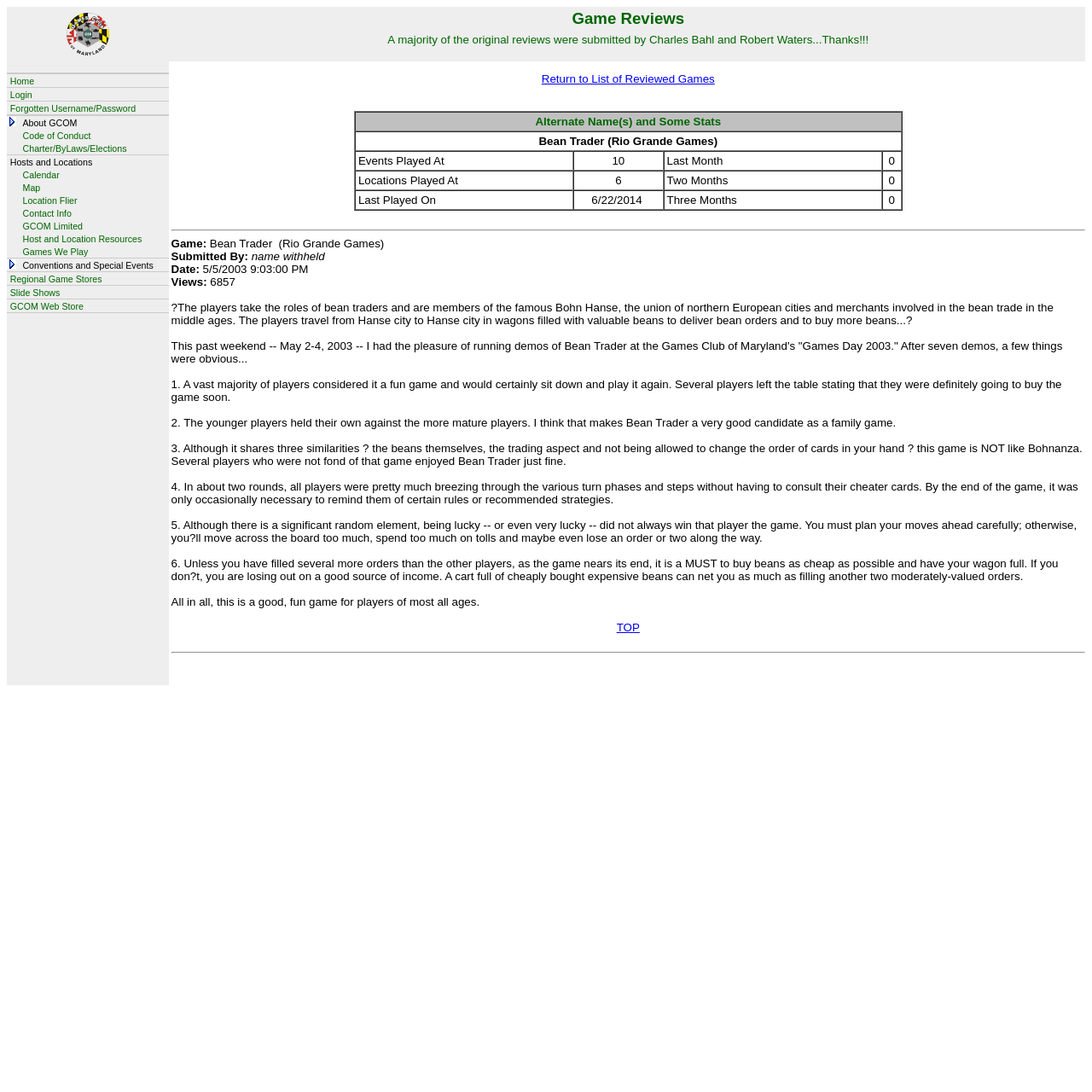Find the bounding box coordinates for the UI element whose description is: "Host and Location Resources". The coordinates should be four float numbers between 0 and 1, in the format [left, top, right, bottom].

[0.021, 0.214, 0.13, 0.224]